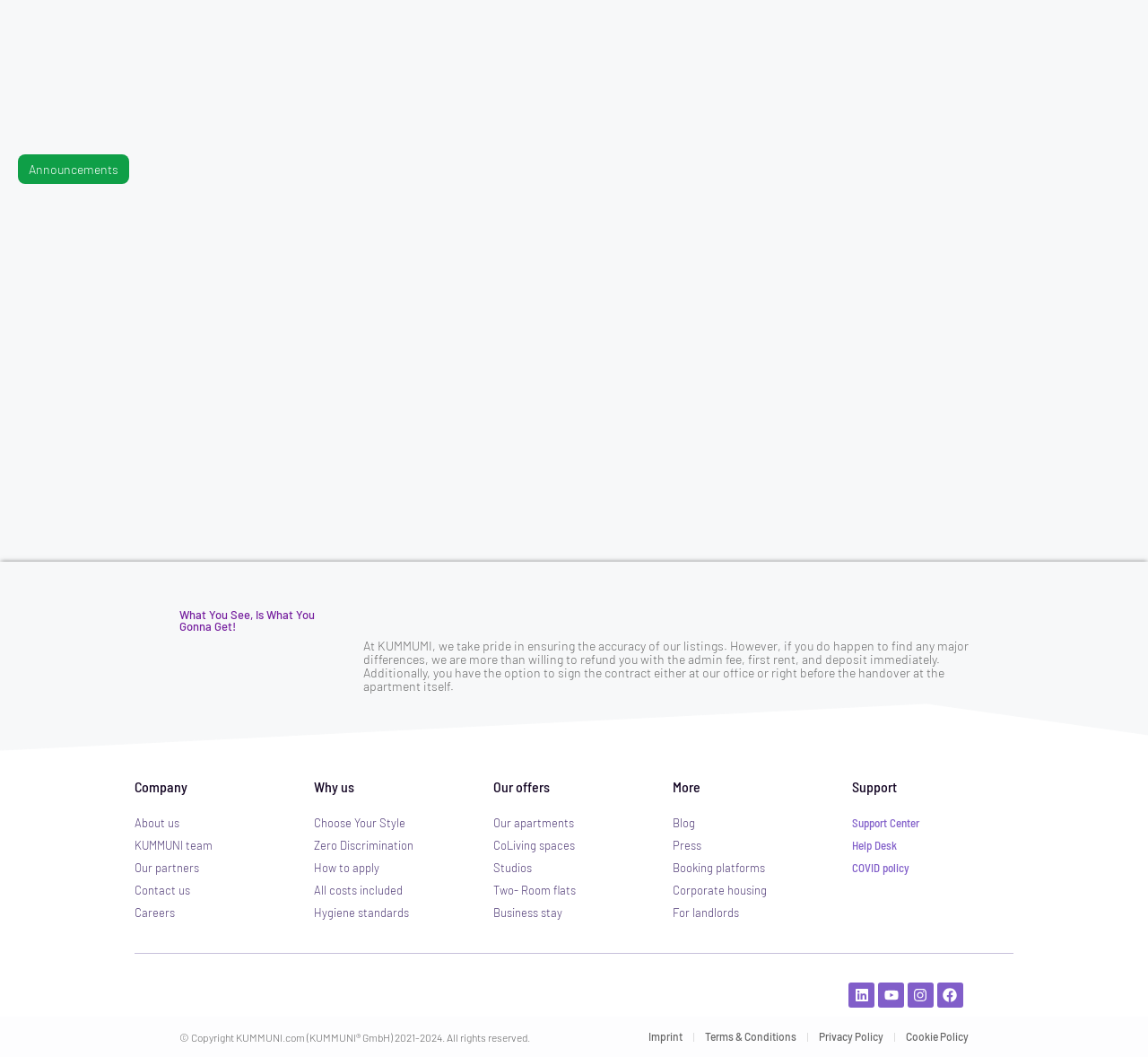Identify the bounding box coordinates of the section to be clicked to complete the task described by the following instruction: "Click on 'About us'". The coordinates should be four float numbers between 0 and 1, formatted as [left, top, right, bottom].

[0.117, 0.768, 0.258, 0.789]